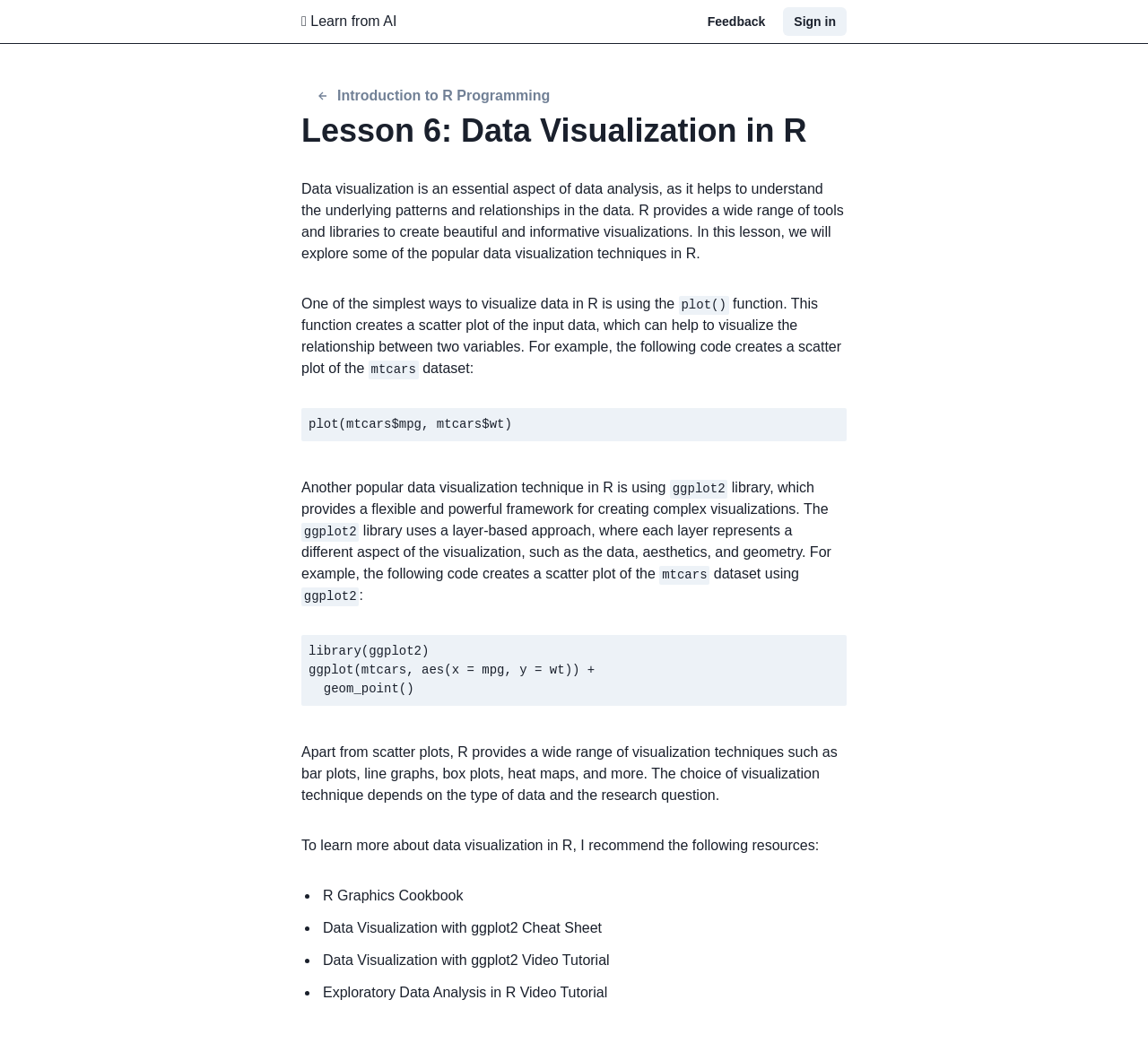What is the name of the library used for data visualization?
Please describe in detail the information shown in the image to answer the question.

I found the answer by reading the code snippets and the surrounding text, which mentions 'ggplot2' as a popular data visualization library in R.